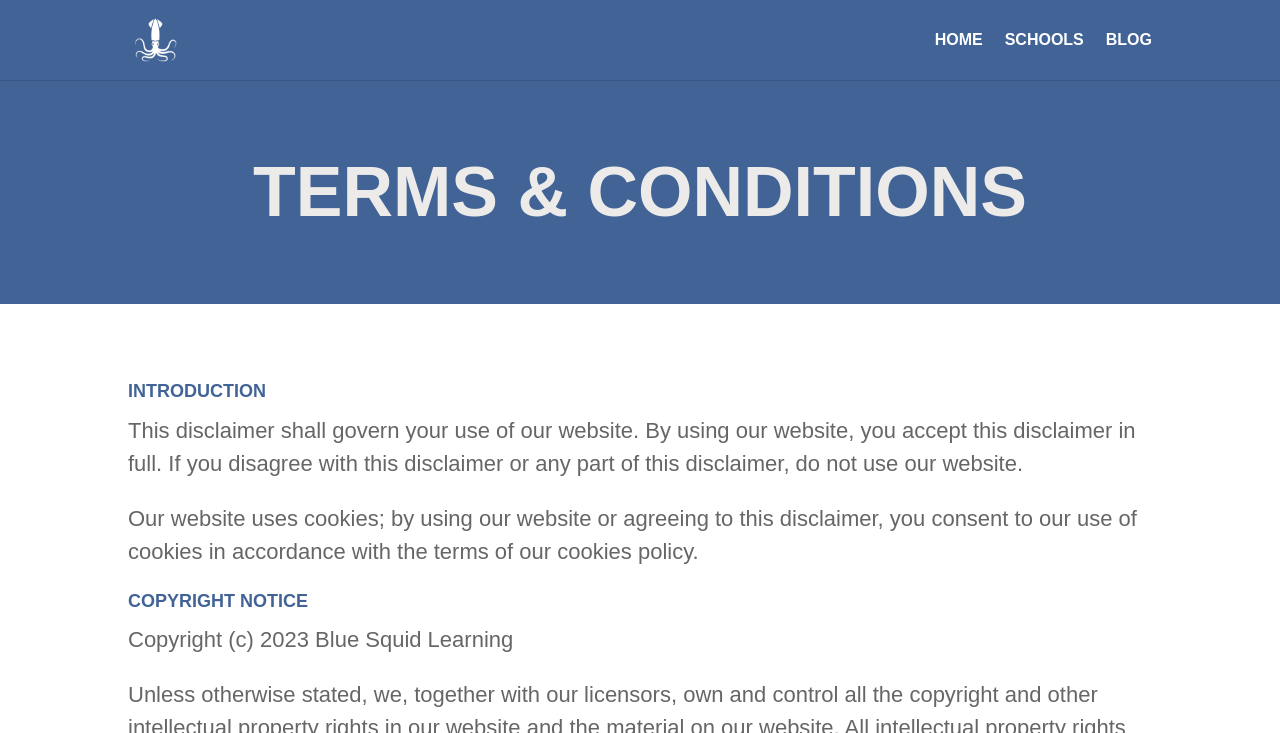Given the element description "Schools", identify the bounding box of the corresponding UI element.

[0.785, 0.045, 0.847, 0.109]